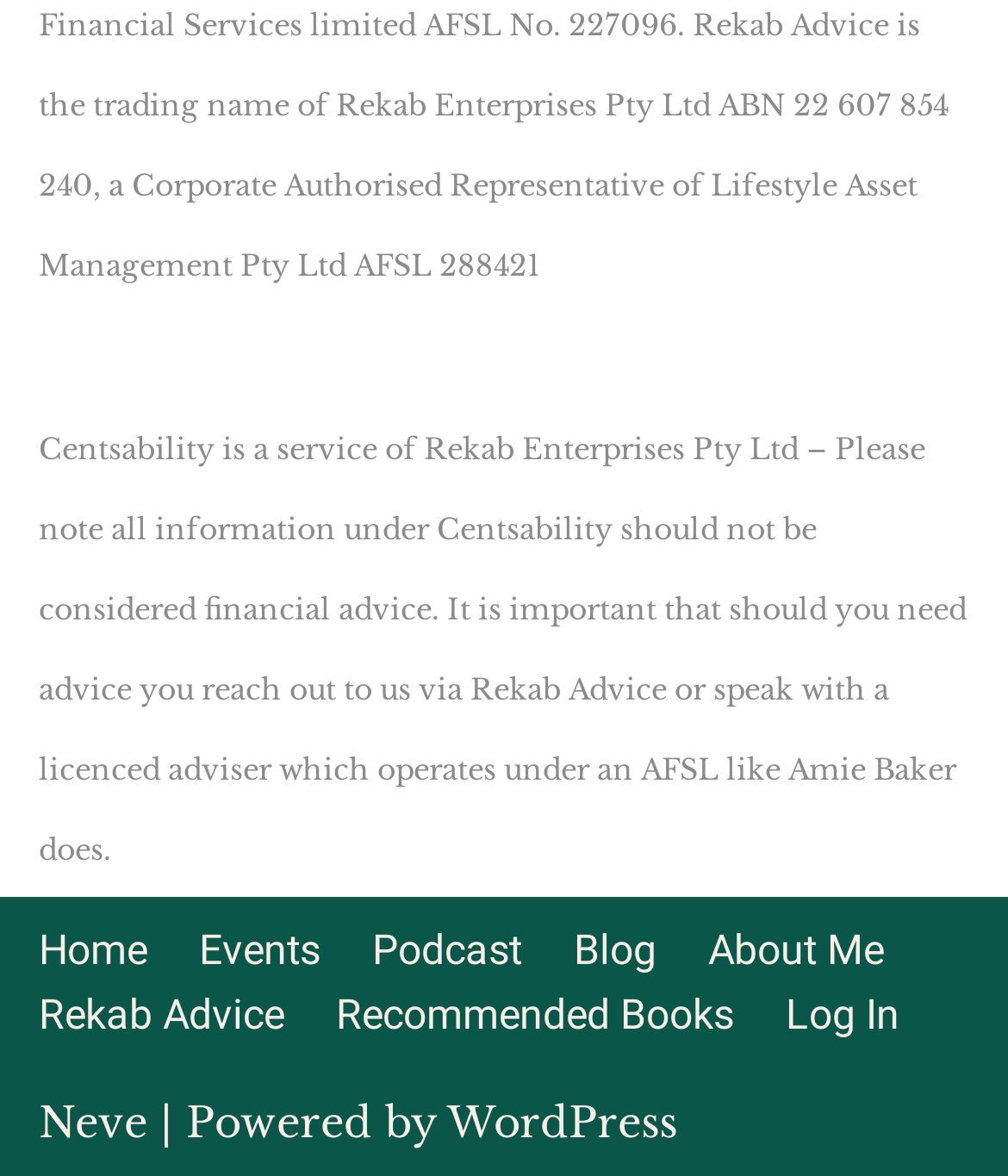Provide a brief response using a word or short phrase to this question:
How many links are there in the footer menu?

7